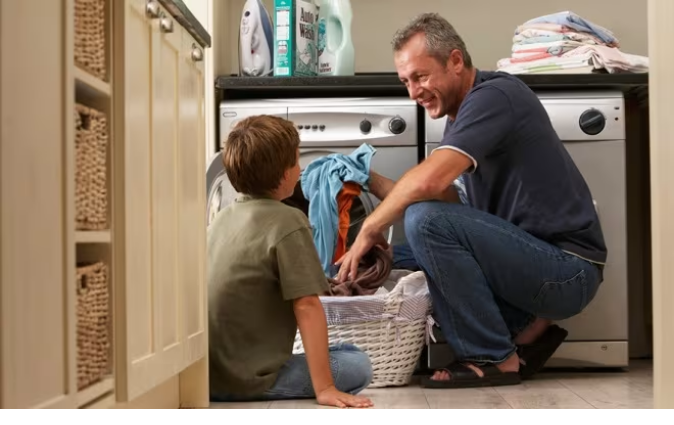What is the boy's facial expression?
Please look at the screenshot and answer in one word or a short phrase.

excited